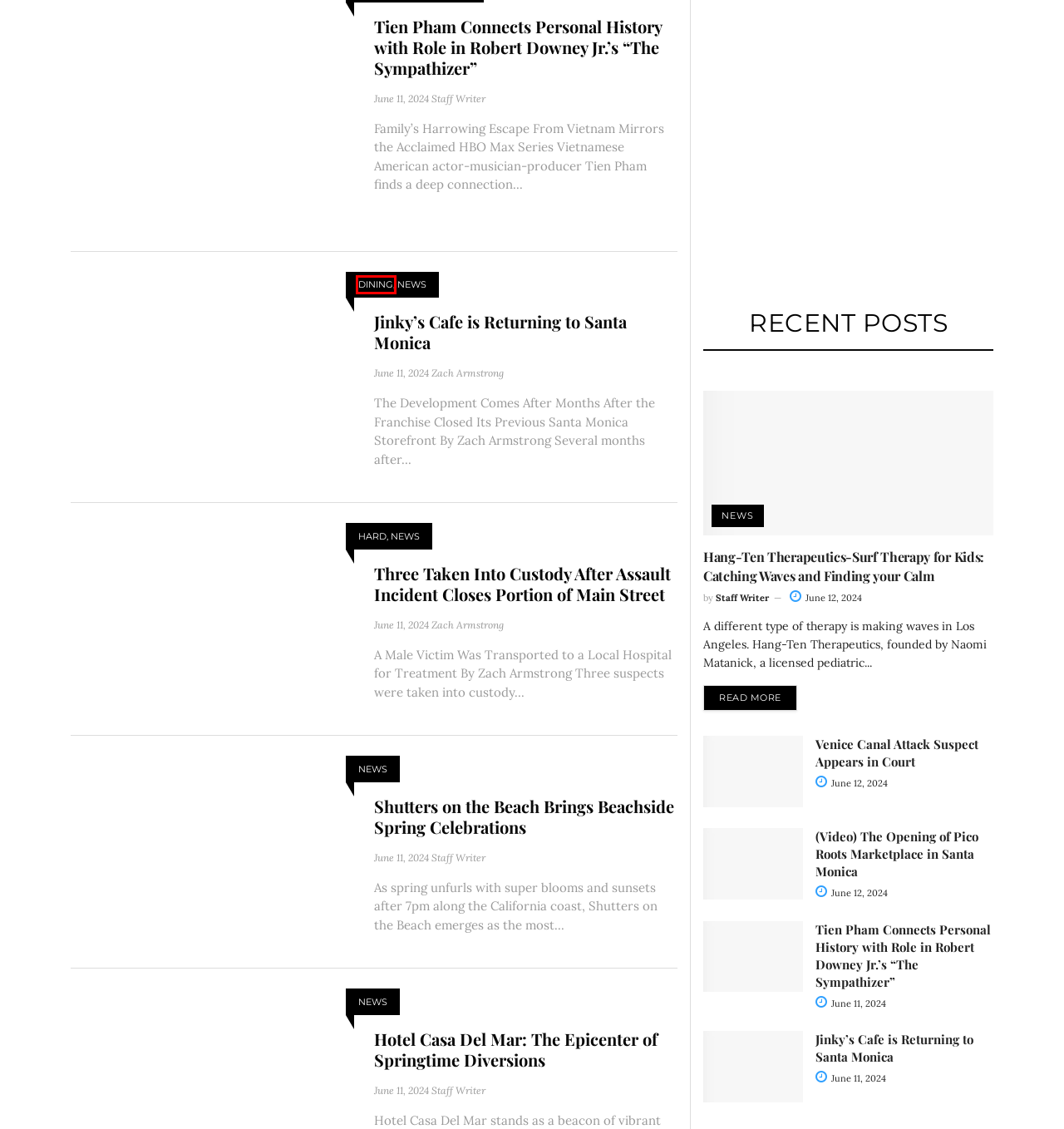Given a webpage screenshot with a UI element marked by a red bounding box, choose the description that best corresponds to the new webpage that will appear after clicking the element. The candidates are:
A. Entertainment Archives - SM Mirror
B. Jinky’s Cafe is Returning to Santa Monica - SM Mirror
C. New Digital Art Festival to Launch This Month in Santa Monica - SM Mirror
D. Tien Pham Connects Personal History with Role in Robert Downey Jr.’s "The Sympathizer" - SM Mirror
E. (Video) The Opening of Pico Roots Marketplace in Santa Monica - SM Mirror
F. Dining Archives - SM Mirror
G. Staff Writer, Author at SM Mirror
H. Gladstone’s Unveils New Summer Menu and Cocktail Offerings - SM Mirror

F